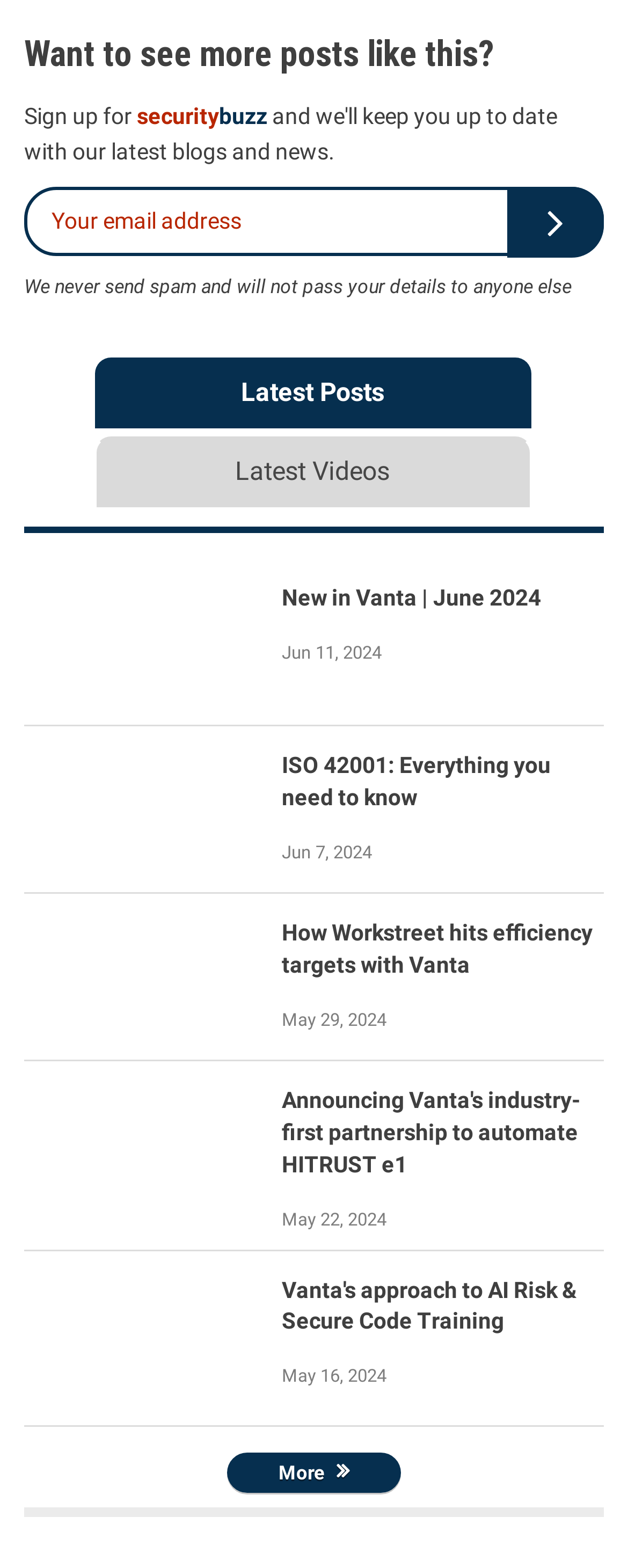Please specify the bounding box coordinates of the clickable region to carry out the following instruction: "Subscribe to the newsletter". The coordinates should be four float numbers between 0 and 1, in the format [left, top, right, bottom].

[0.038, 0.119, 0.962, 0.163]